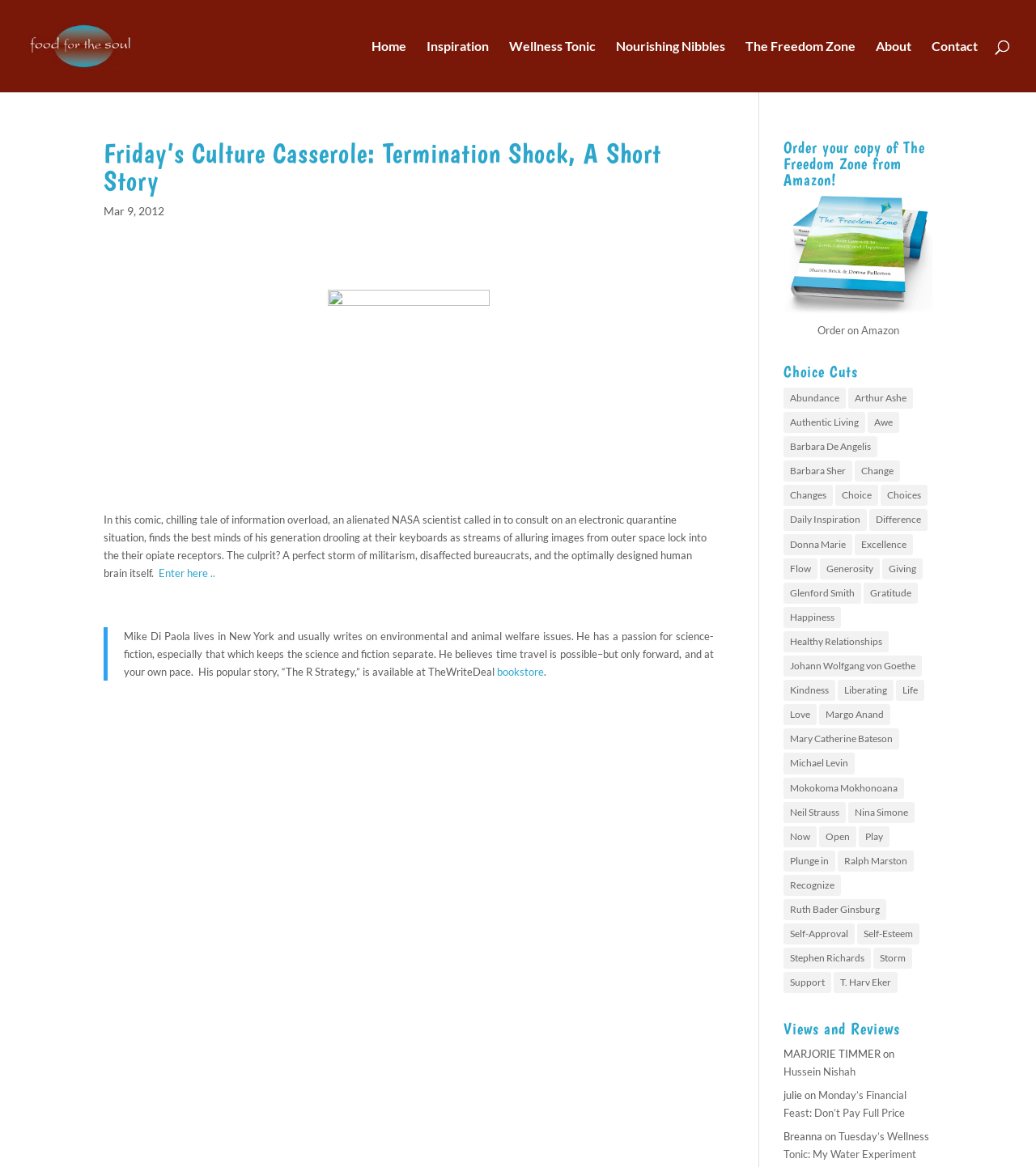Could you please study the image and provide a detailed answer to the question:
What is the name of the author of the short story?

I found the name of the author by looking at the link element with the text 'Termination Shock by Mike Di Paola' which is located below the title of the article.